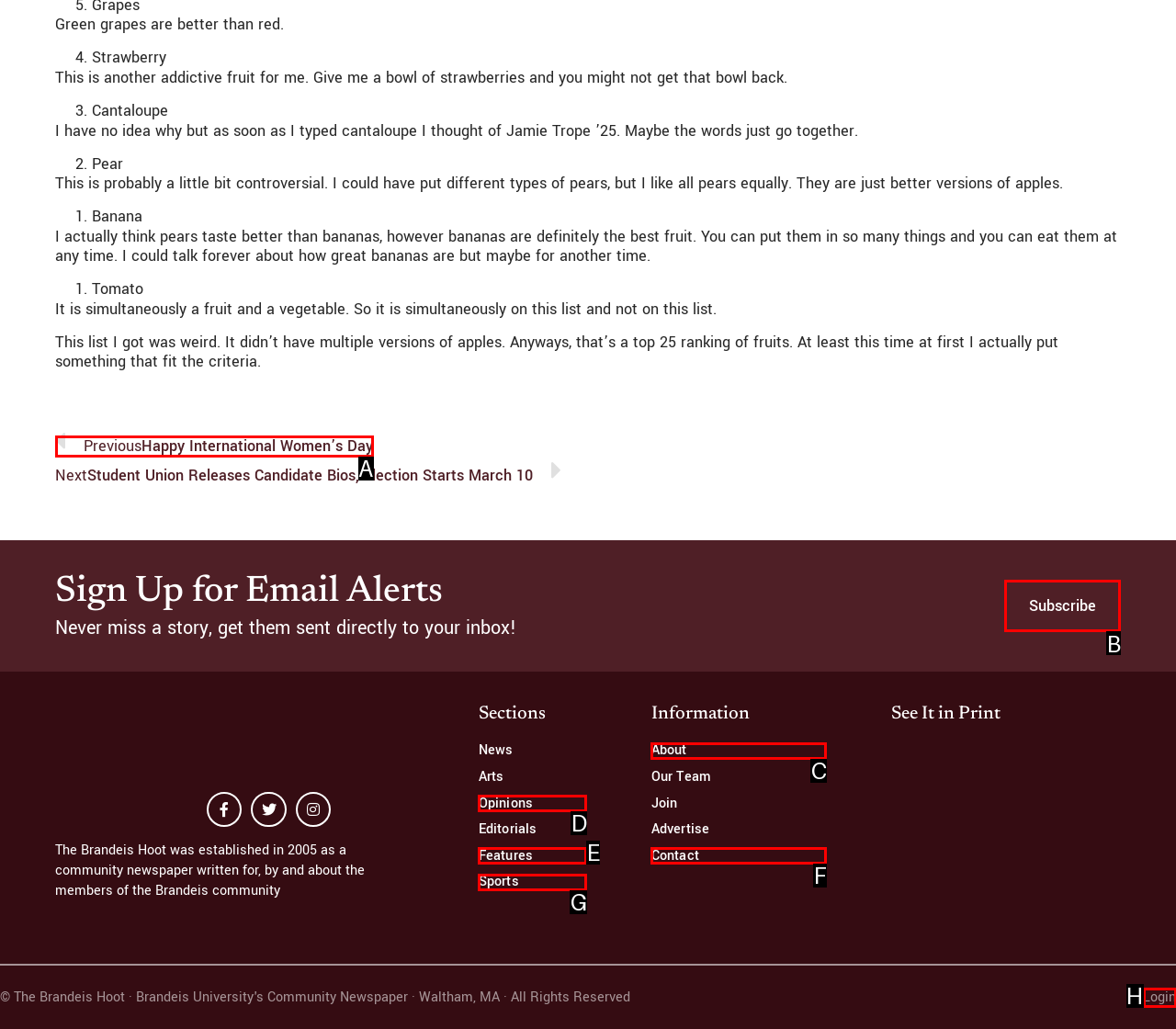To perform the task "Subscribe to email alerts", which UI element's letter should you select? Provide the letter directly.

B